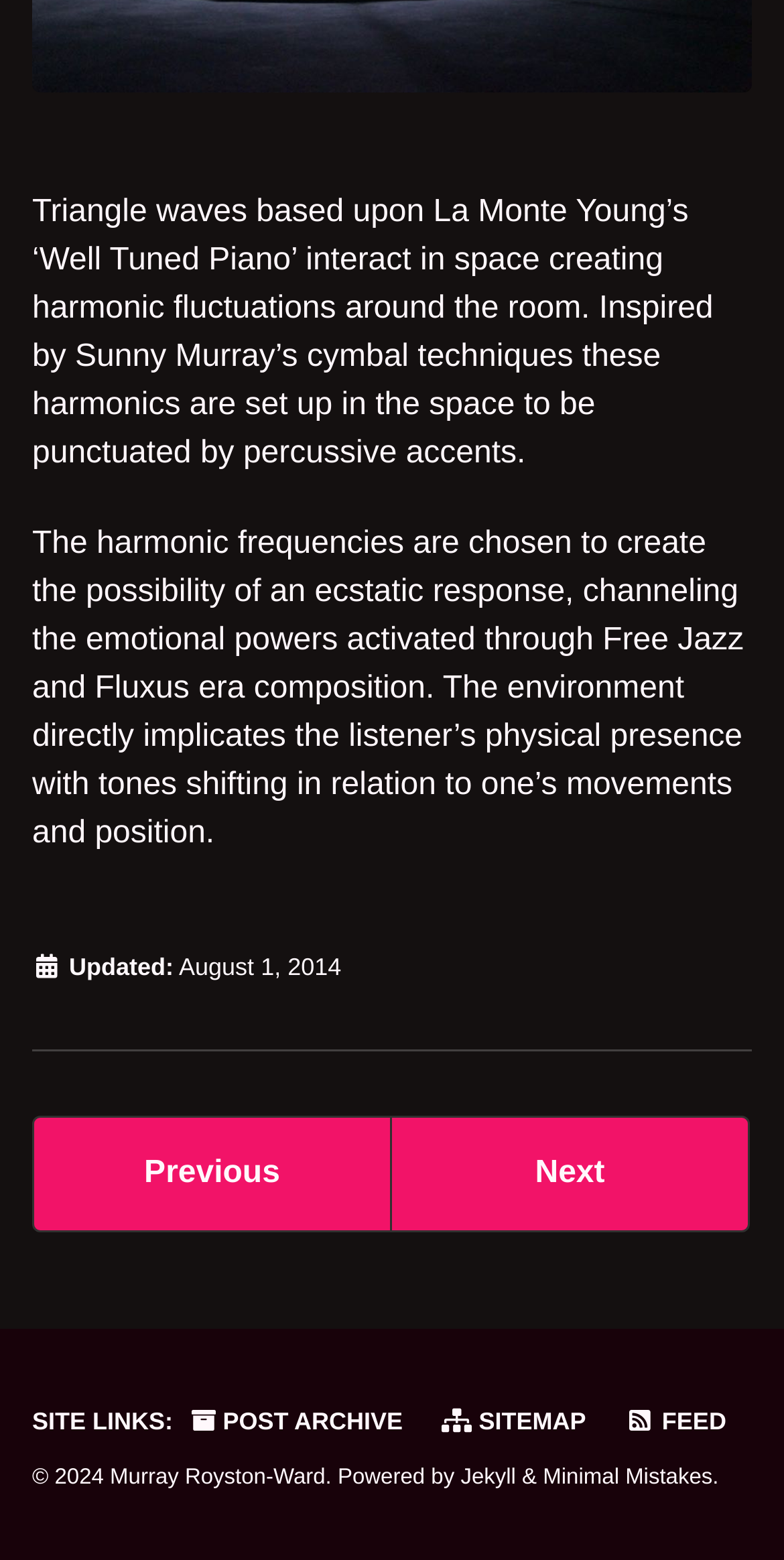What is the name of the author of the webpage?
Please respond to the question with a detailed and thorough explanation.

I found the name of the author by looking at the copyright information at the bottom of the webpage, which says '© 2024 Murray Royston-Ward'.